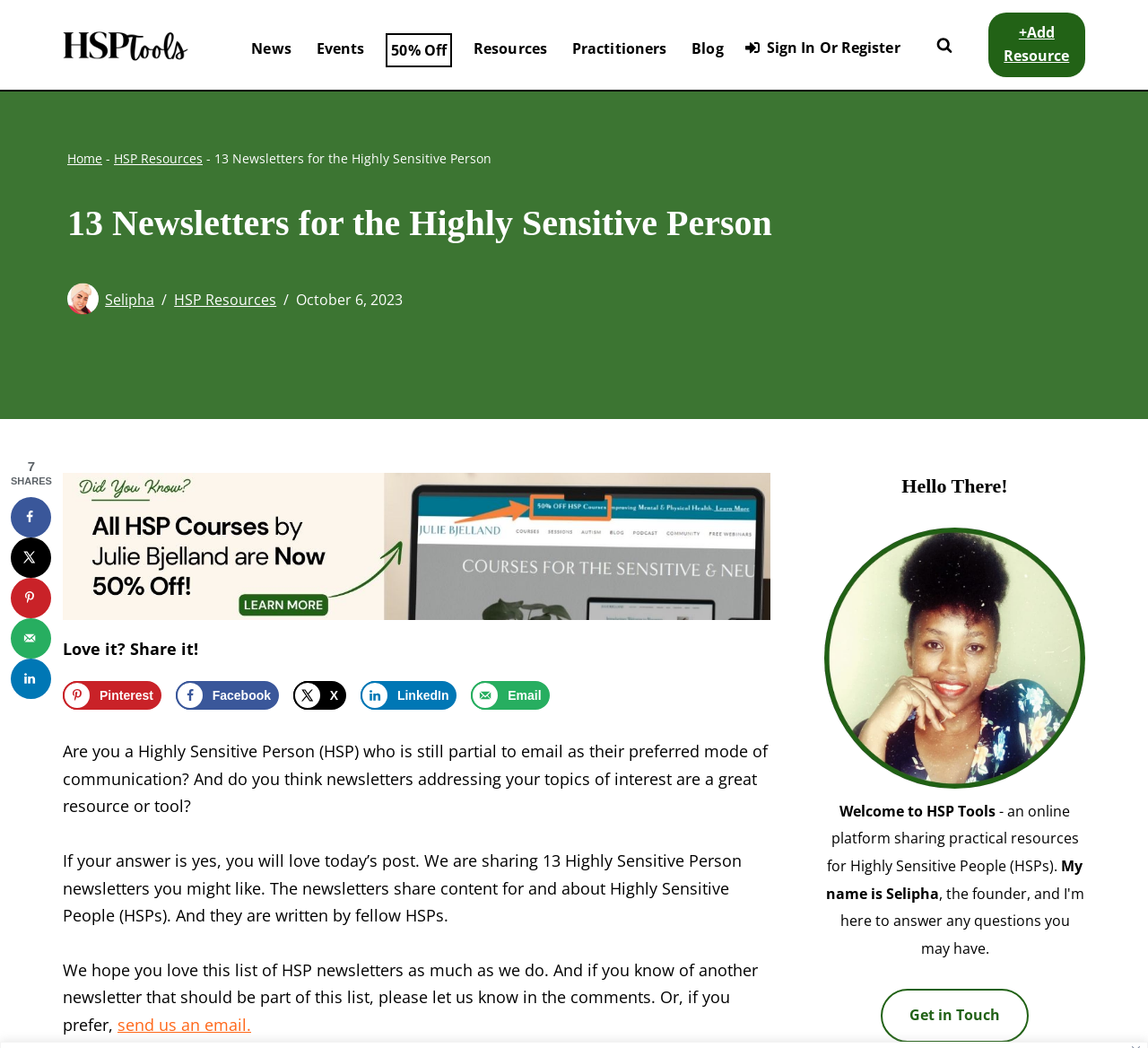Bounding box coordinates are specified in the format (top-left x, top-left y, bottom-right x, bottom-right y). All values are floating point numbers bounded between 0 and 1. Please provide the bounding box coordinate of the region this sentence describes: HSP Resources

[0.152, 0.276, 0.241, 0.295]